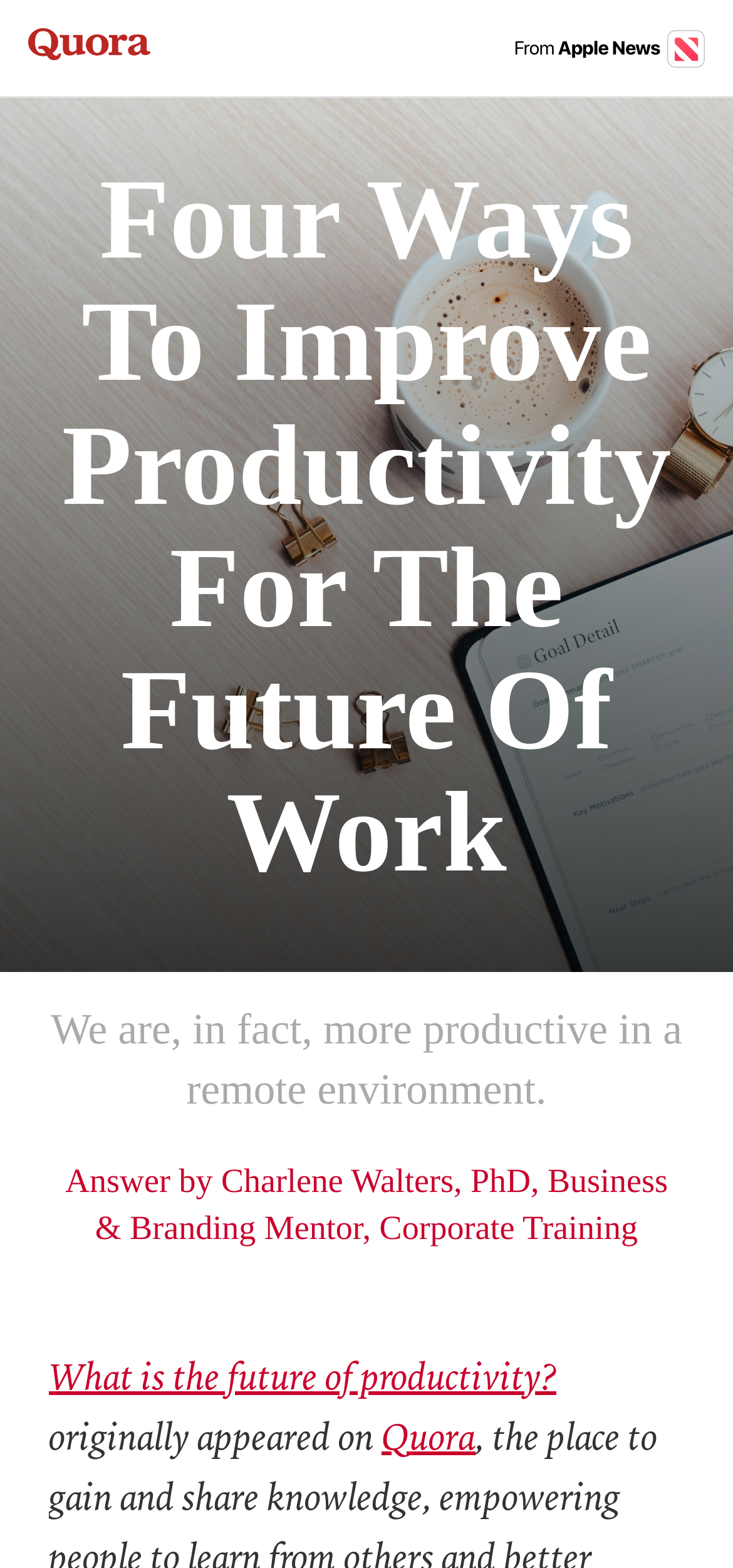Using the details from the image, please elaborate on the following question: What is the topic of the answer?

The topic of the answer is the future of productivity, which is mentioned in the text 'Four Ways To Improve Productivity For The Future Of Work'. This is the main topic of the answer, and the author provides insights on how to improve productivity in a remote environment.